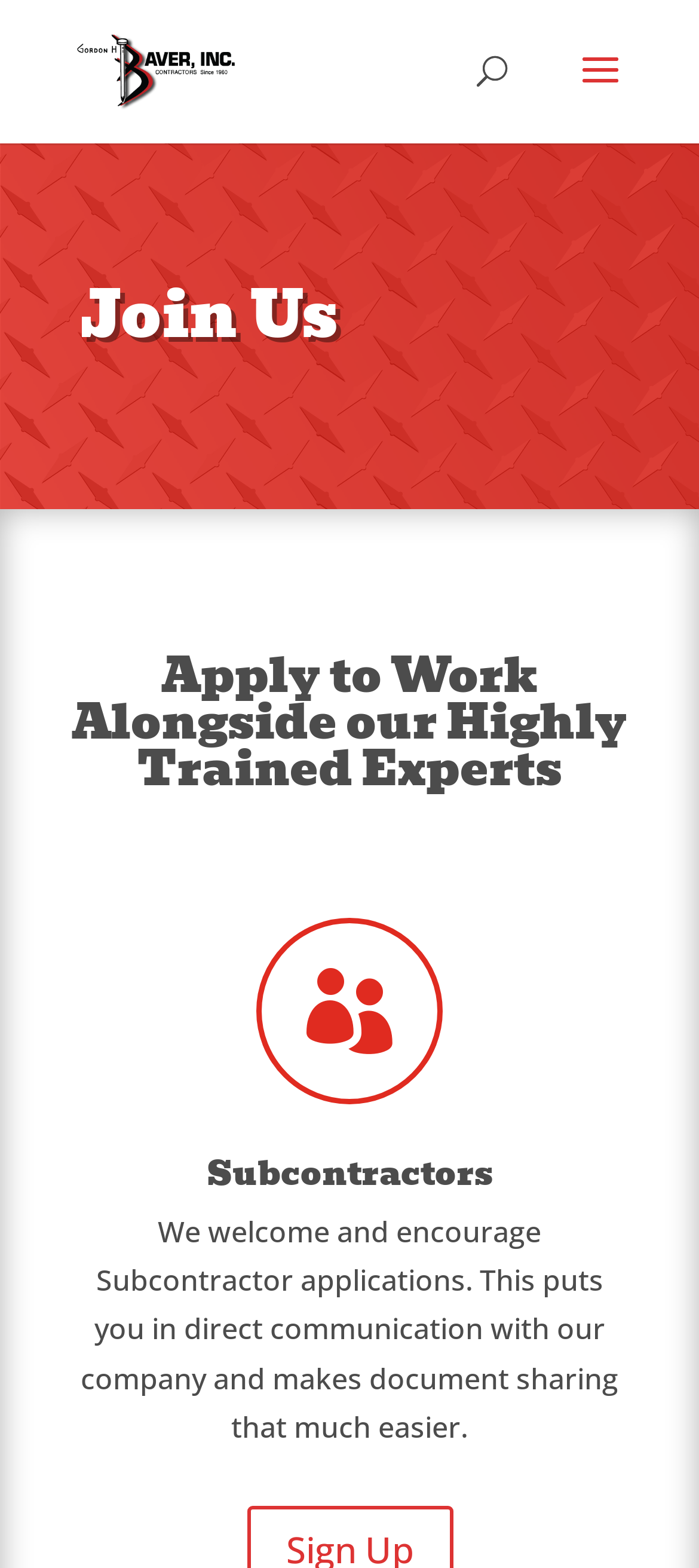What is the company name?
Kindly offer a detailed explanation using the data available in the image.

The company name can be found in the top-left corner of the webpage, where there is a link and an image with the same text 'Gordon H. Baver, Inc.'.